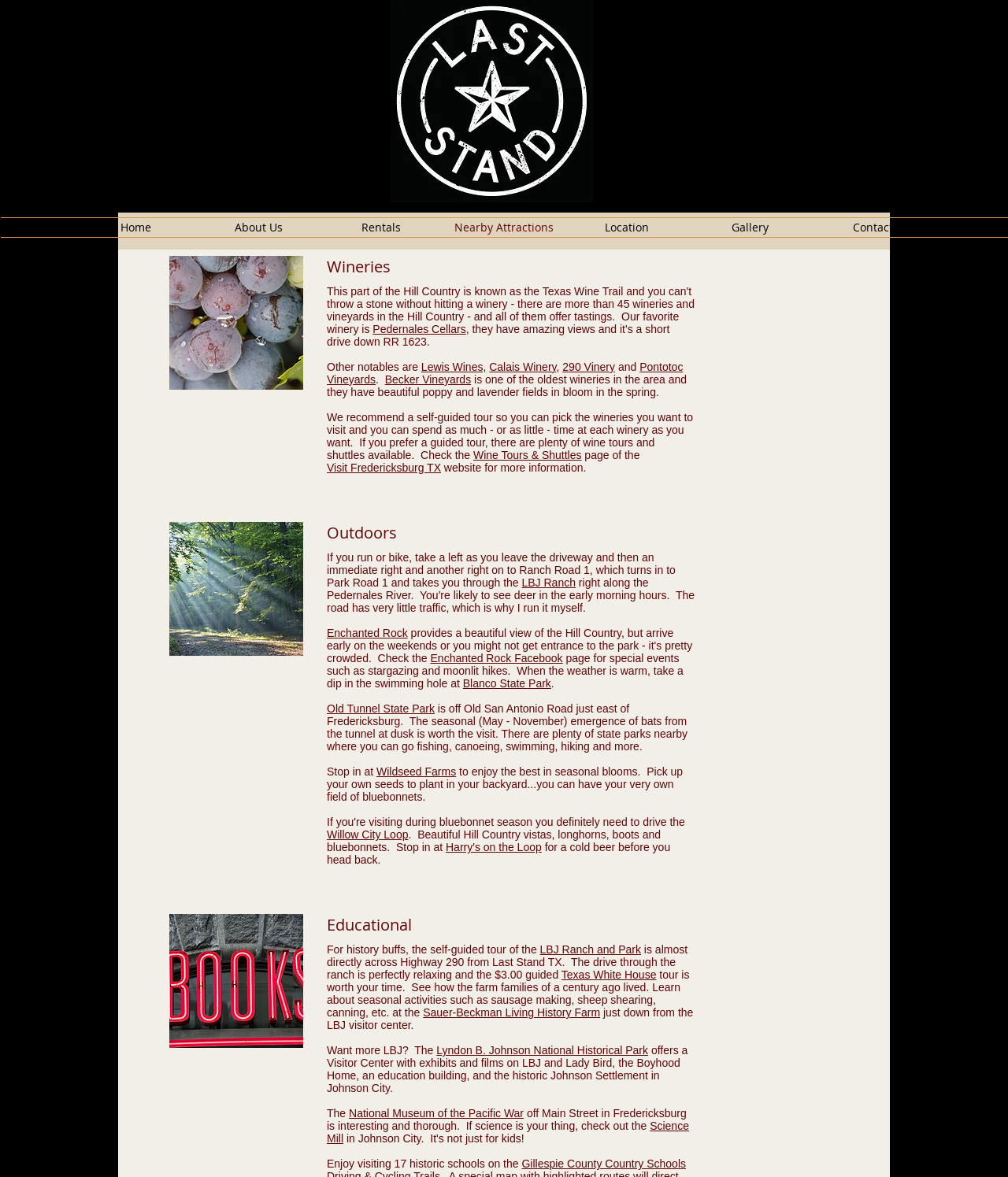Could you locate the bounding box coordinates for the section that should be clicked to accomplish this task: "Visit the 'Wineries' page".

[0.324, 0.217, 0.689, 0.235]